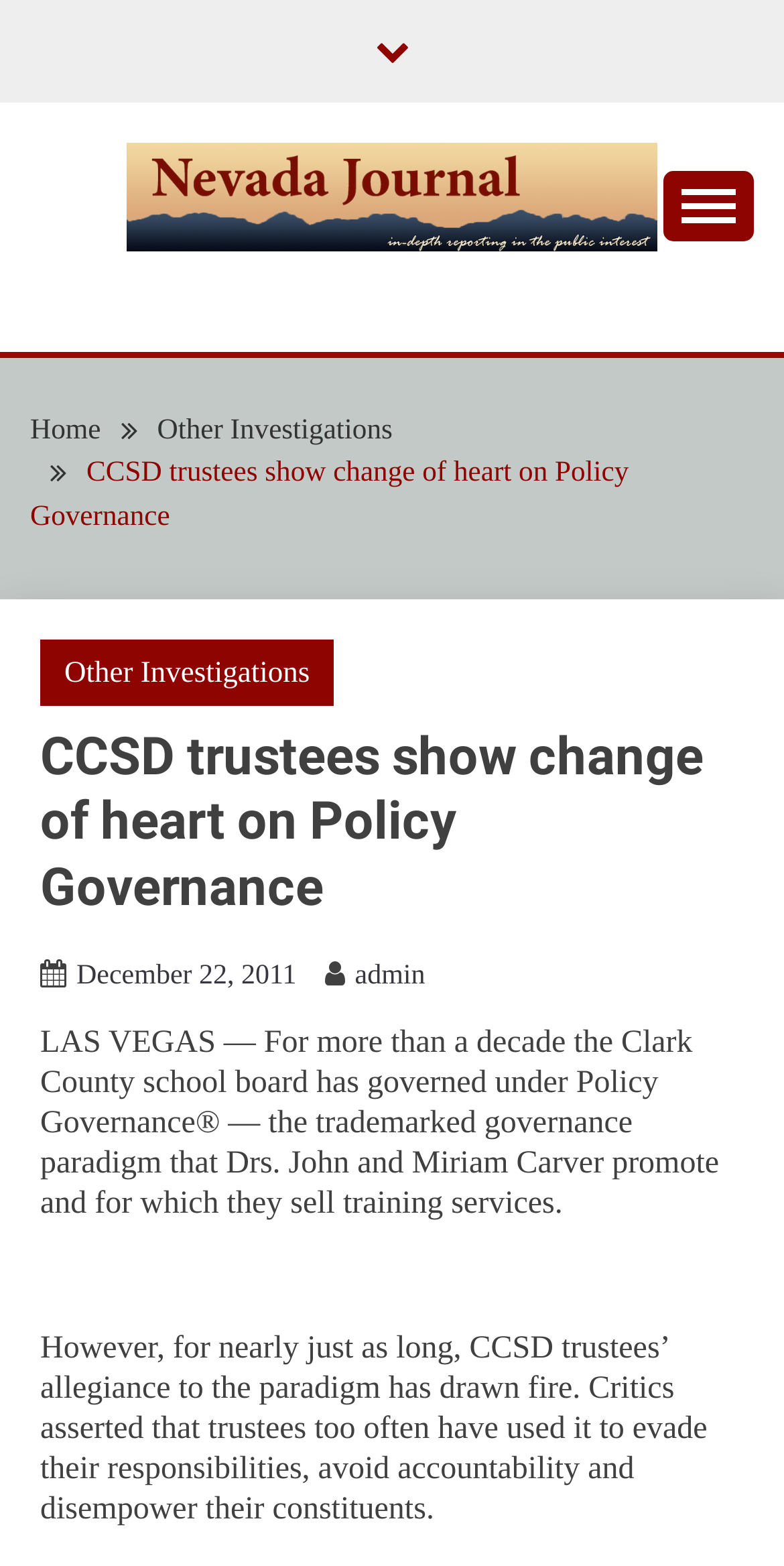Given the webpage screenshot, identify the bounding box of the UI element that matches this description: "December 22, 2011December 27, 2020".

[0.097, 0.614, 0.378, 0.634]